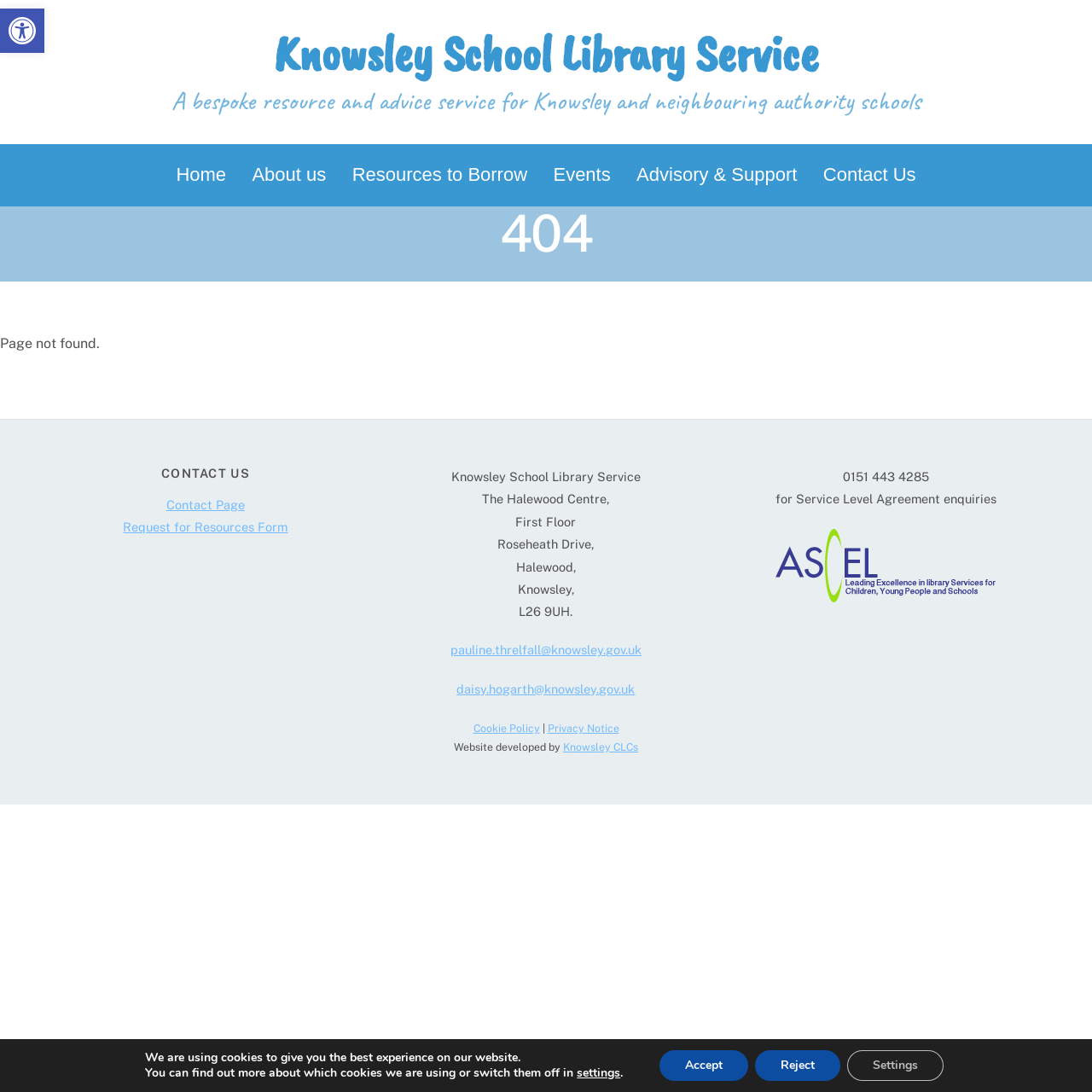Use a single word or phrase to answer the question: What is the purpose of the library service?

A bespoke resource and advice service